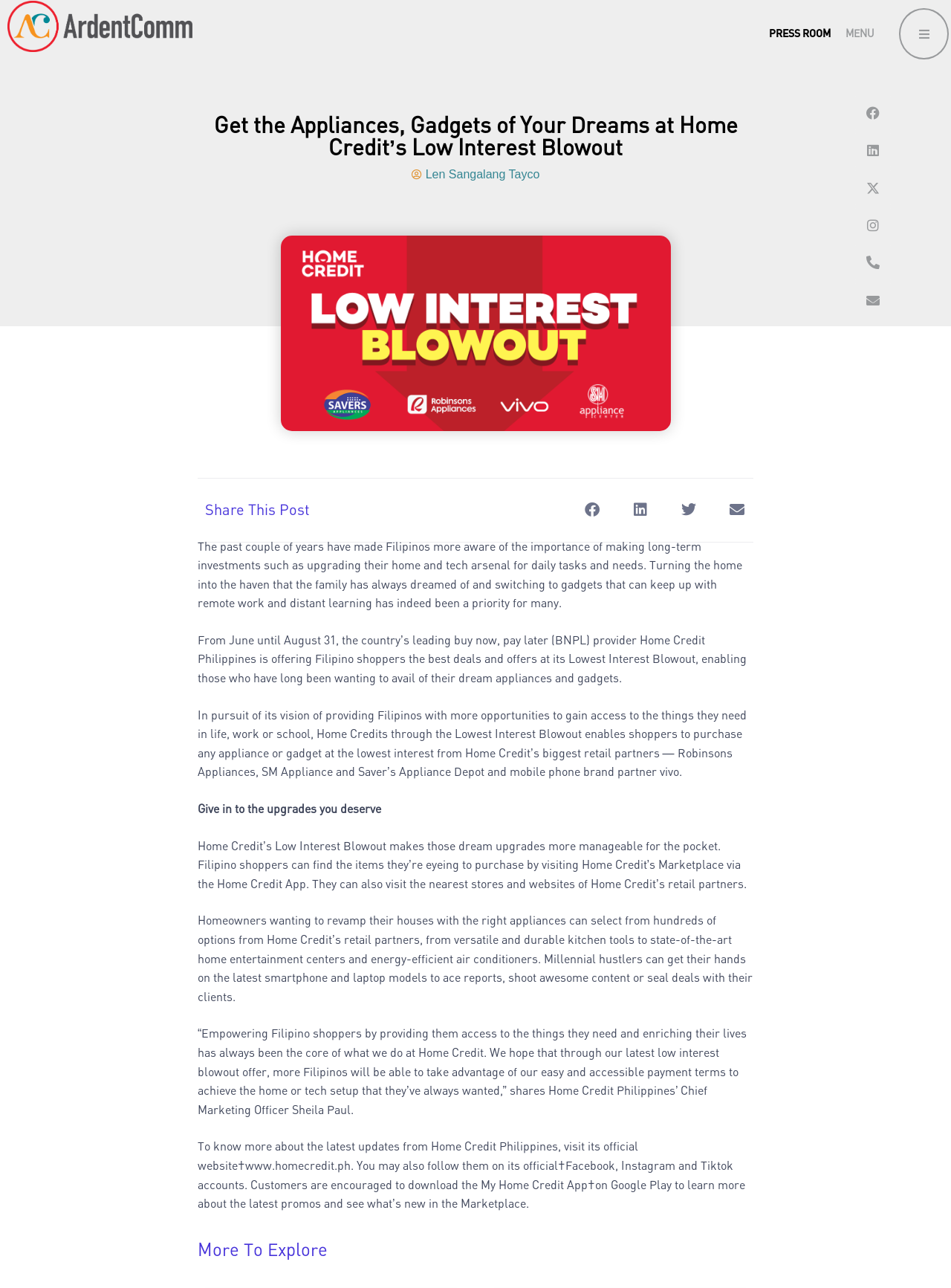Please identify the bounding box coordinates for the region that you need to click to follow this instruction: "Click on ArdentComm Logo - Gray link".

[0.008, 0.001, 0.656, 0.04]